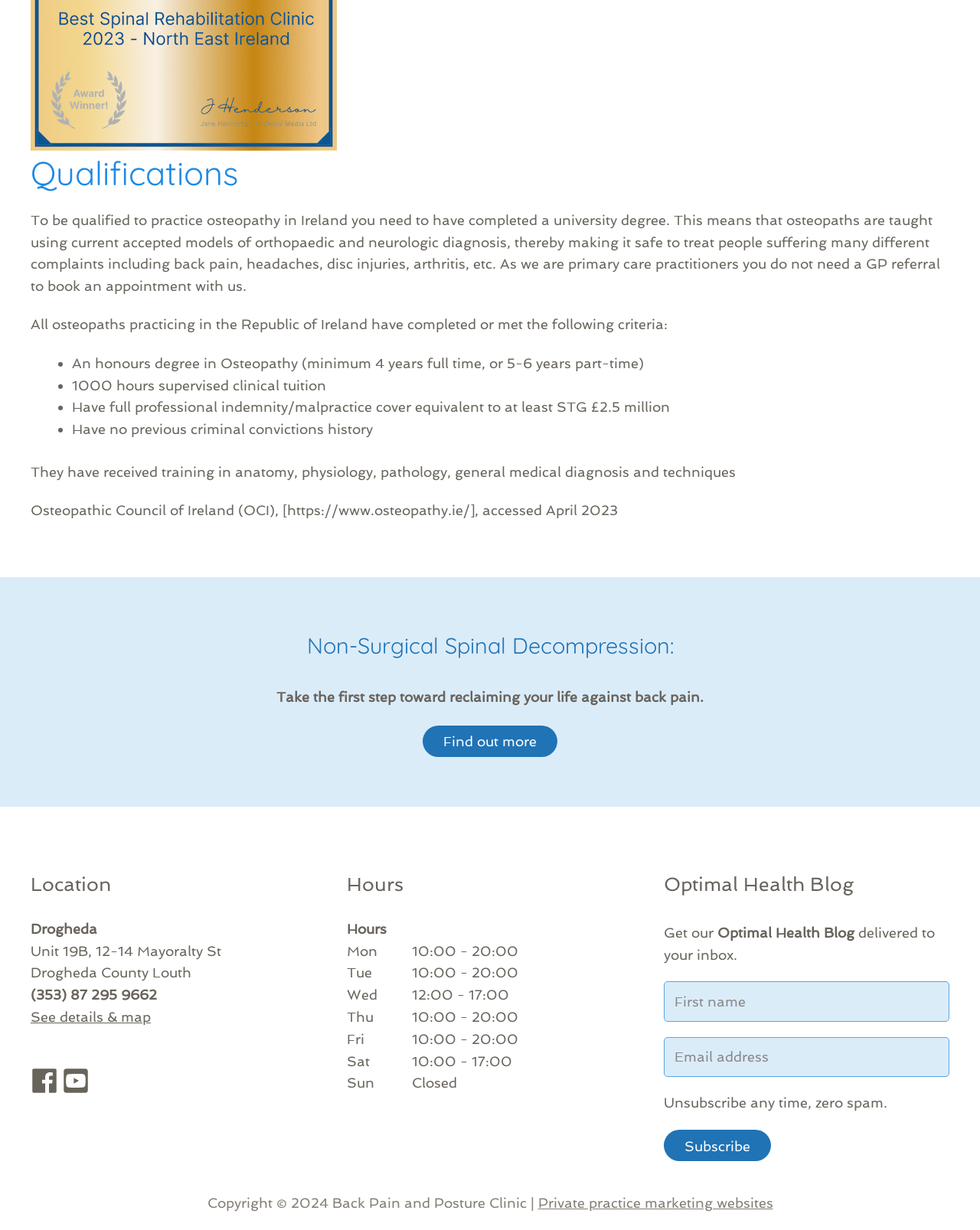Find the bounding box coordinates for the area you need to click to carry out the instruction: "Find out more about non-surgical spinal decompression". The coordinates should be four float numbers between 0 and 1, indicated as [left, top, right, bottom].

[0.431, 0.59, 0.569, 0.615]